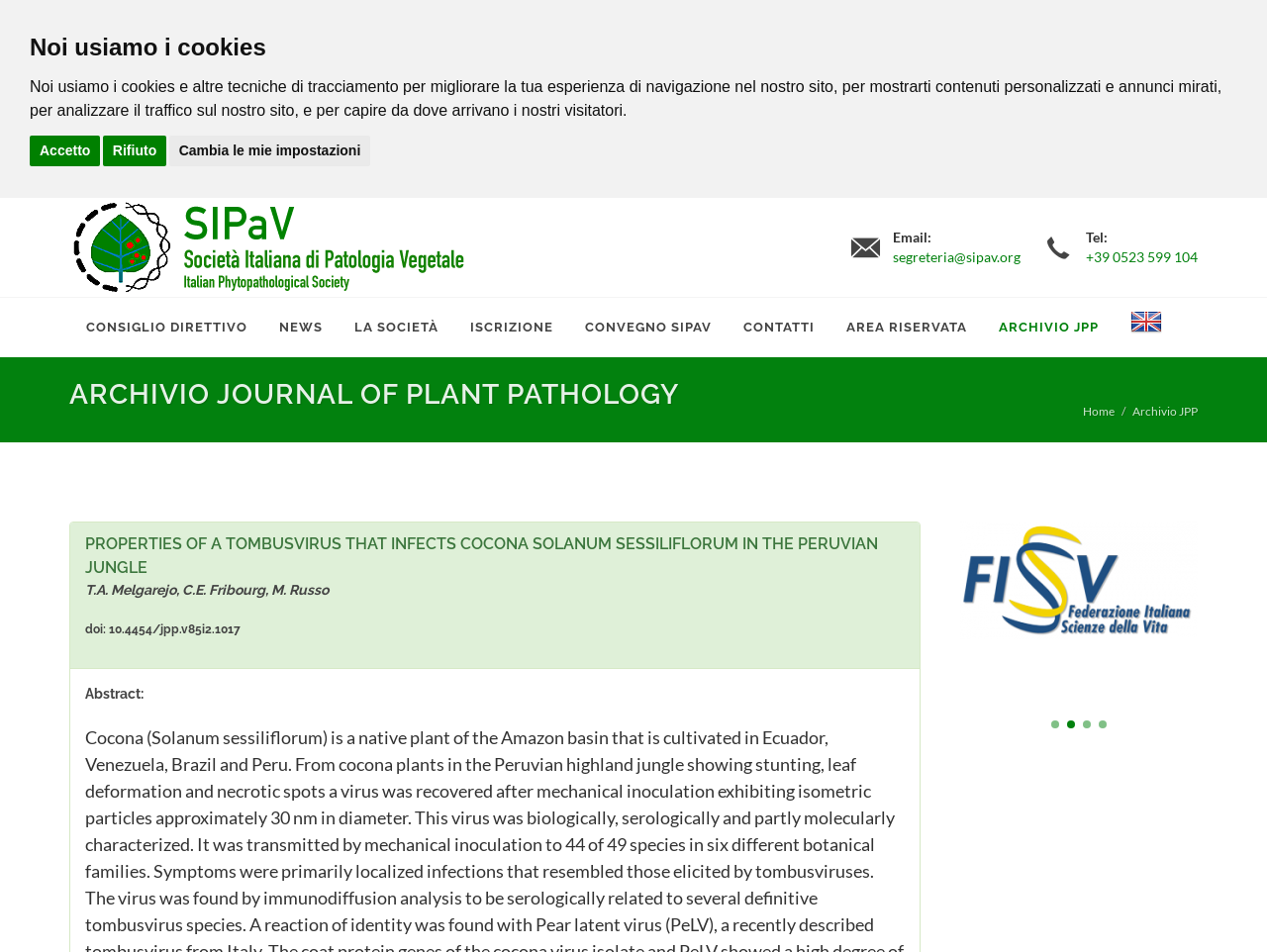Respond with a single word or phrase for the following question: 
What is the organization's email address?

segreteria@sipav.org